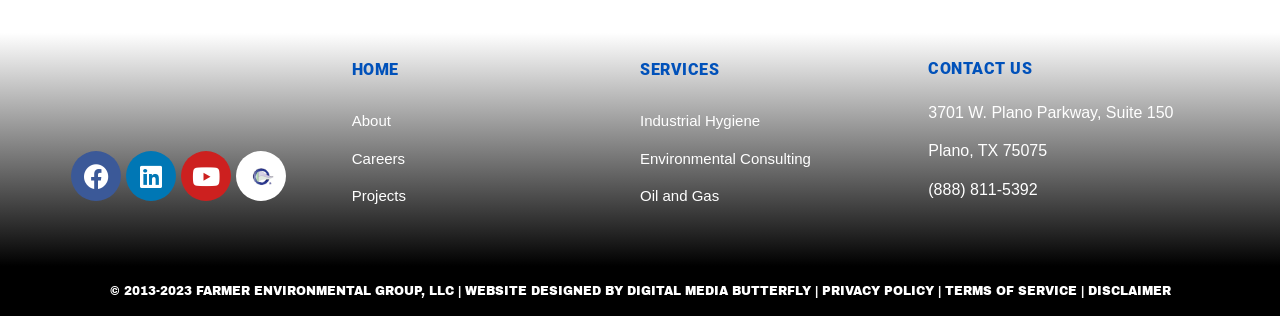Please analyze the image and provide a thorough answer to the question:
How many main sections are available on the webpage?

I analyzed the webpage structure and found three main sections: HOME, SERVICES, and CONTACT US, which are represented as headings on the webpage.